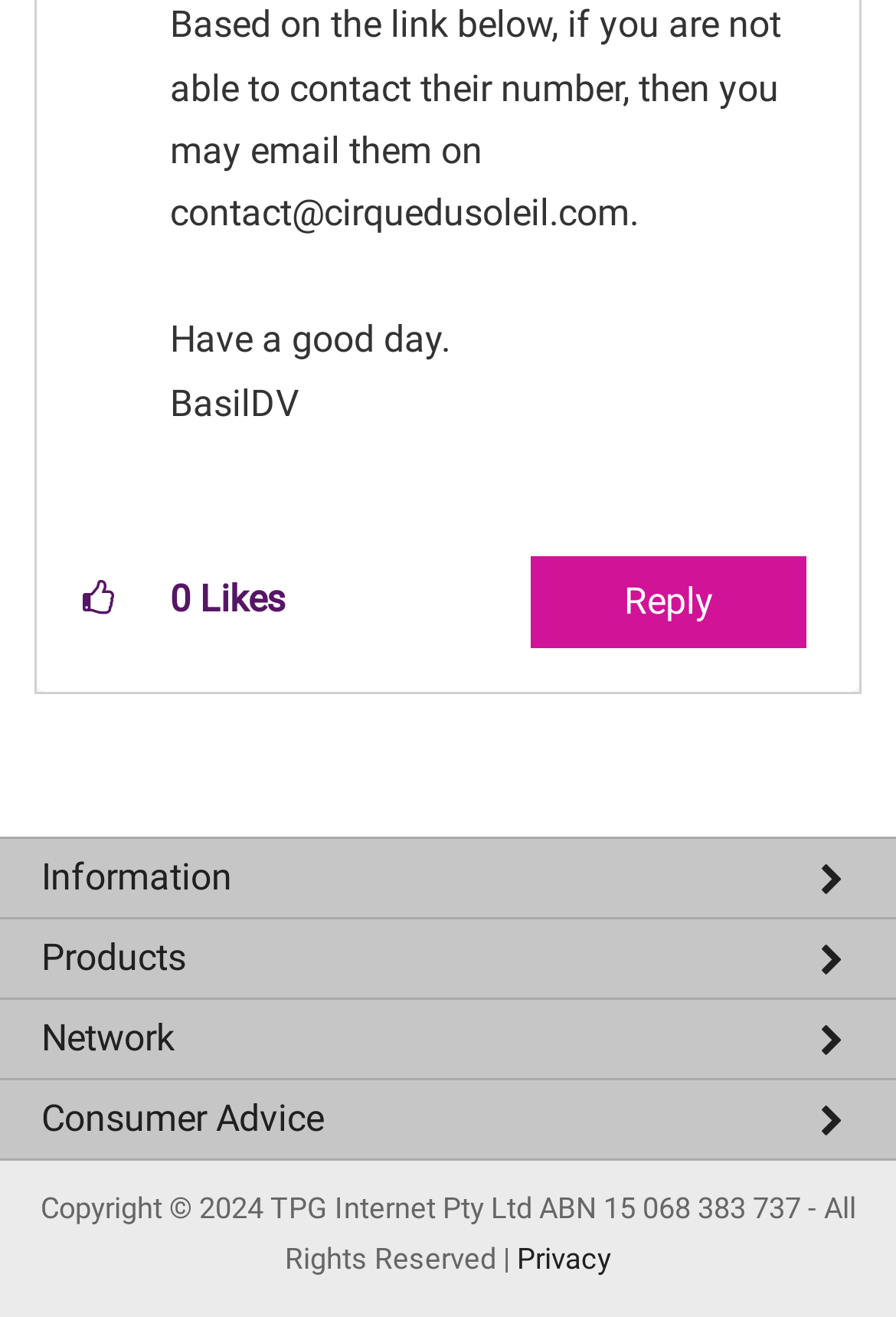What is the company name mentioned in the footer section?
From the image, respond using a single word or phrase.

TPG Internet Pty Ltd